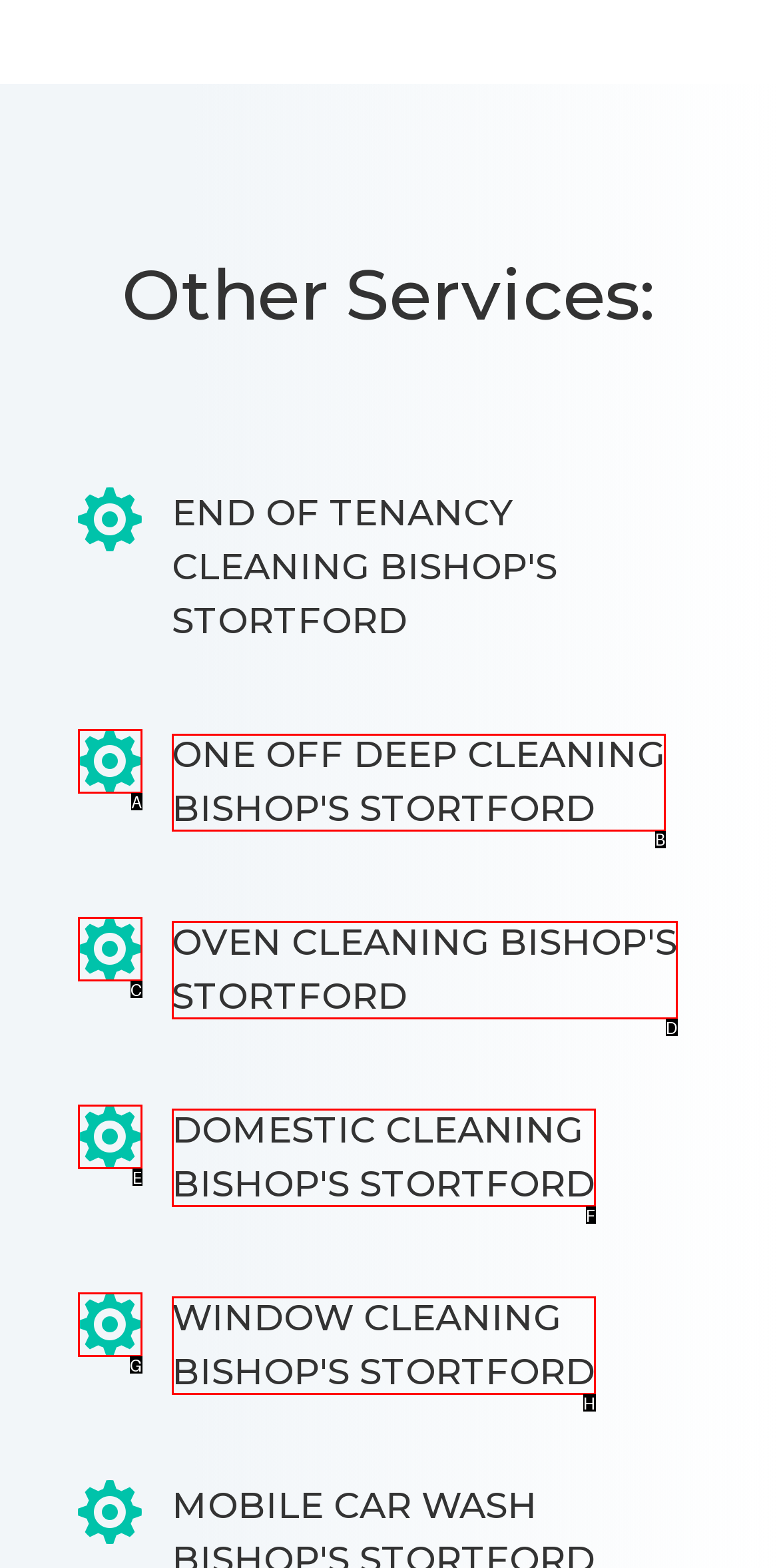Select the letter of the option that should be clicked to achieve the specified task: Click on ONE OFF DEEP CLEANING BISHOP'S STORTFORD. Respond with just the letter.

B